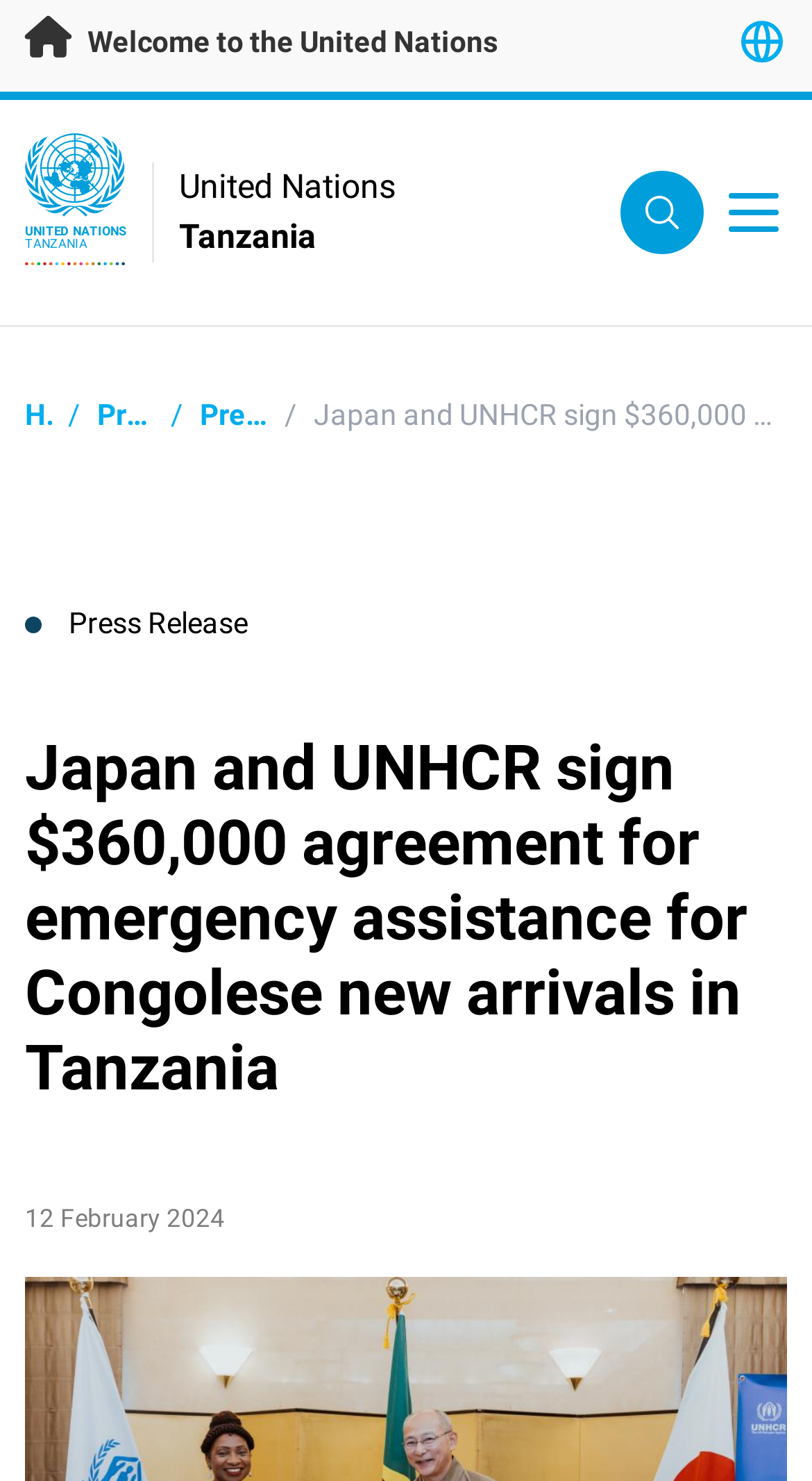What is the date of the press release?
Refer to the screenshot and respond with a concise word or phrase.

12 February 2024